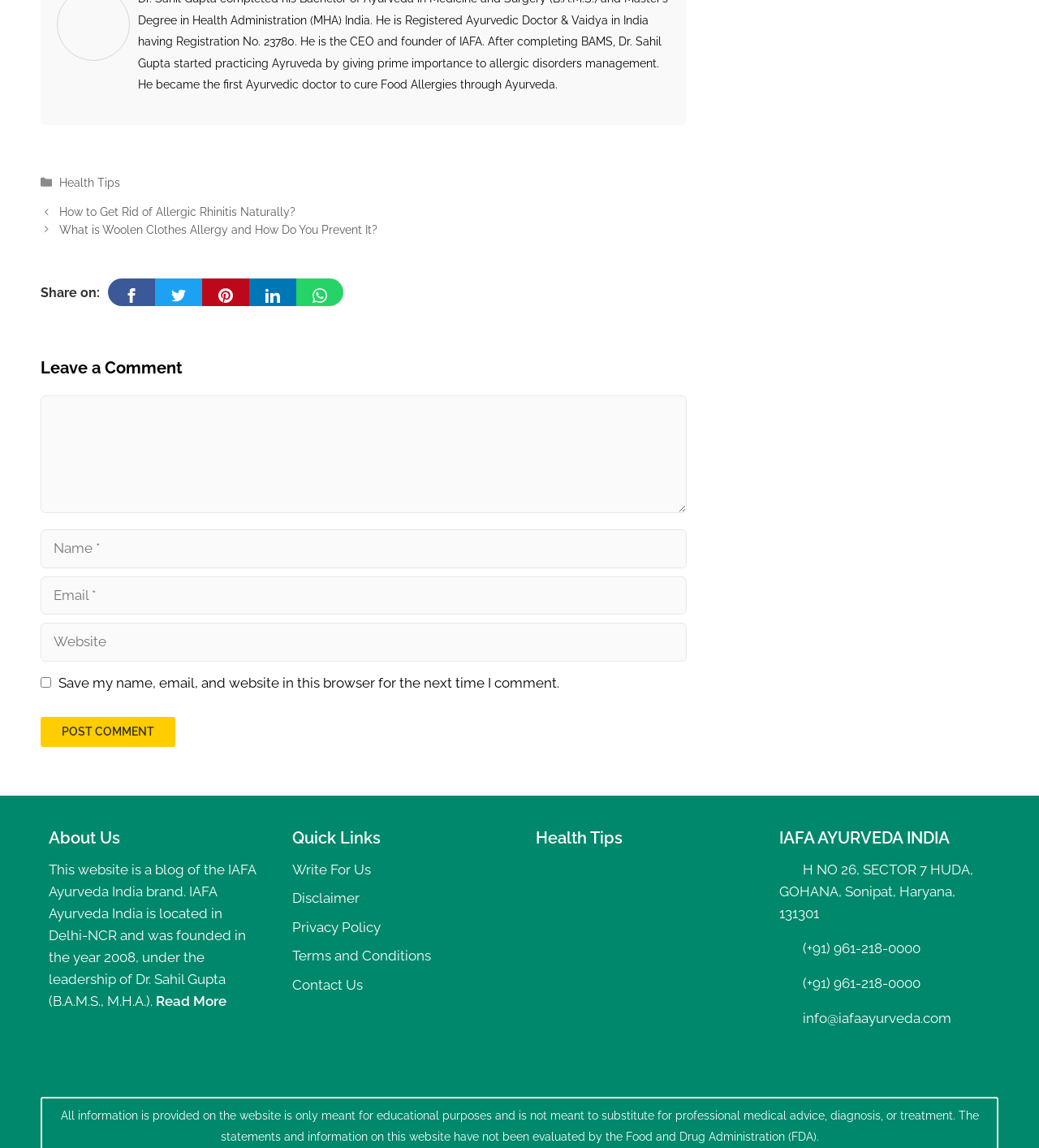What is the name of the founder of IAFA Ayurveda India?
Please provide a comprehensive answer to the question based on the webpage screenshot.

According to the 'About Us' section, IAFA Ayurveda India was founded in 2008 under the leadership of Dr. Sahil Gupta, who has a B.A.M.S. and M.H.A. degree.